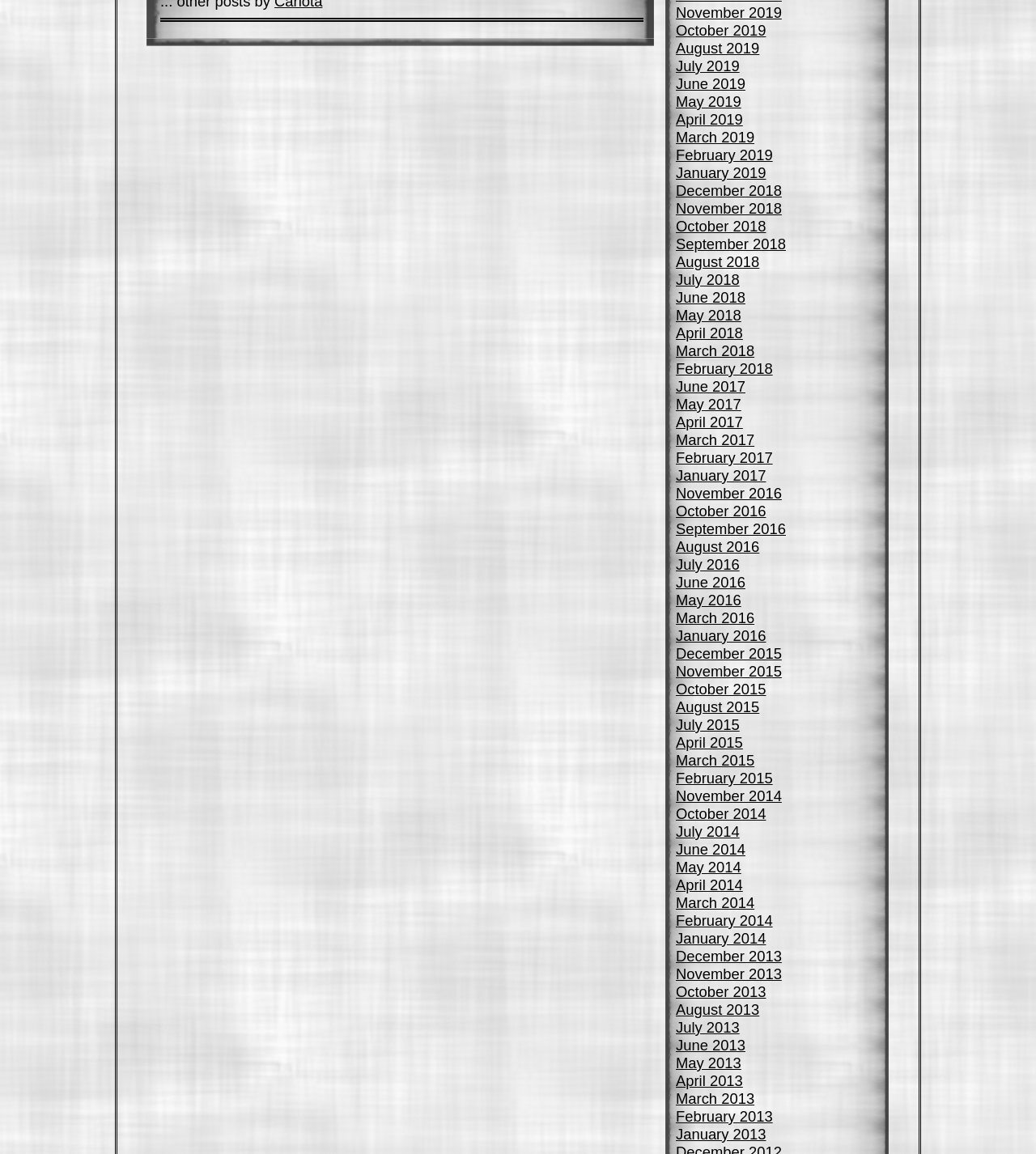Give a one-word or one-phrase response to the question: 
What is the vertical position of the link 'June 2014'?

0.729